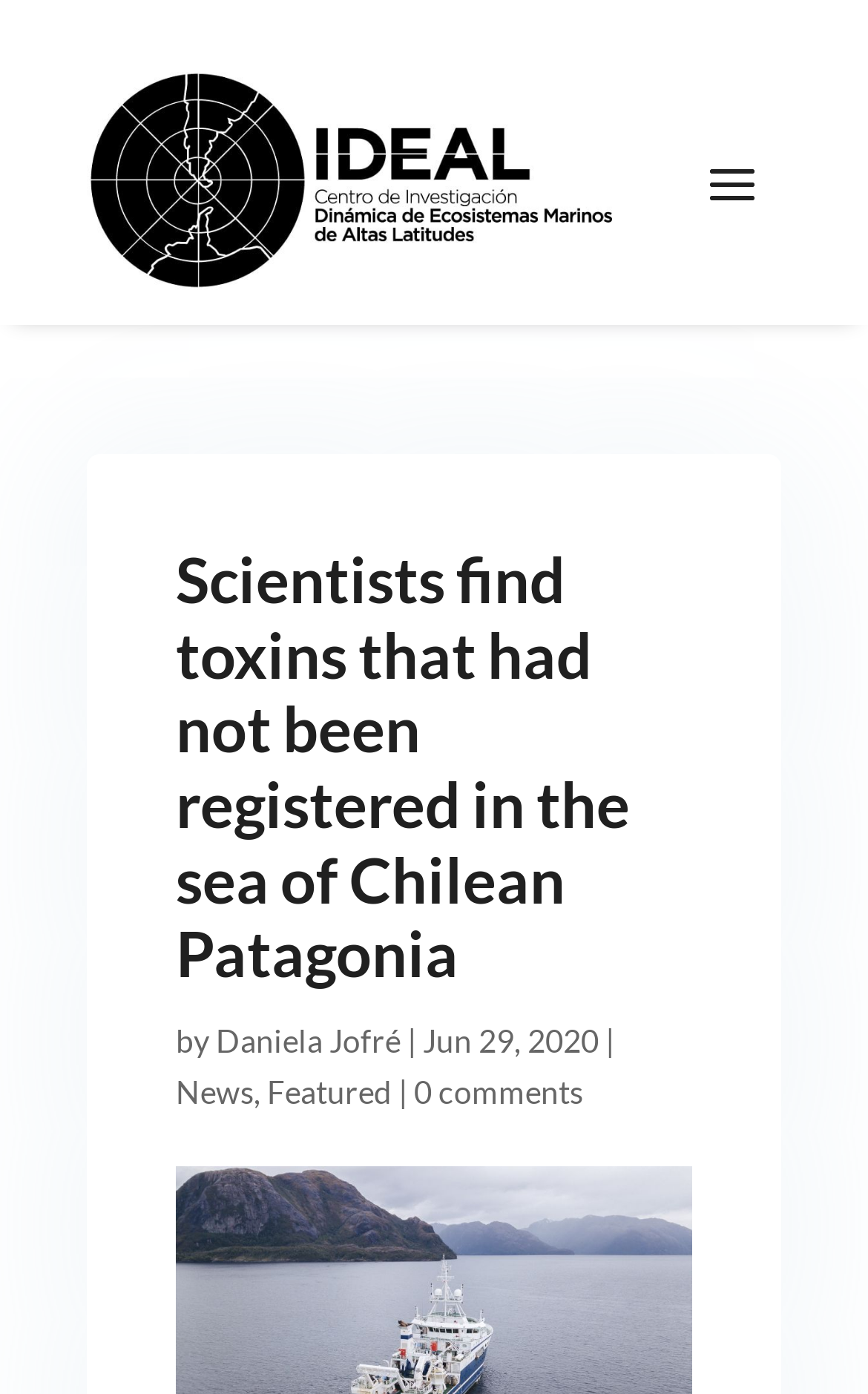How many comments does the article have?
Using the image as a reference, answer with just one word or a short phrase.

0